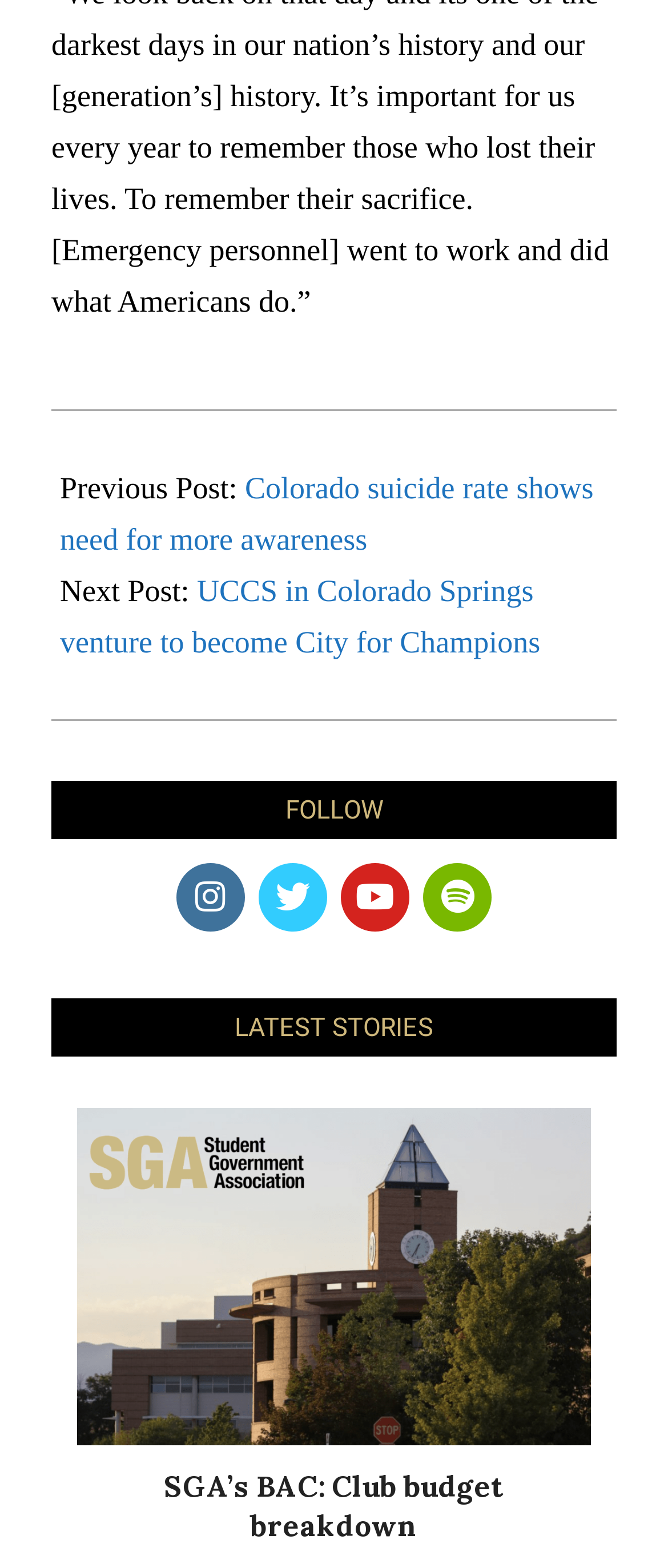Please use the details from the image to answer the following question comprehensively:
How many posts are shown in the 'LATEST STORIES' section?

There is only one post shown in the 'LATEST STORIES' section, which is 'SGA’s BAC: Club budget breakdown'.